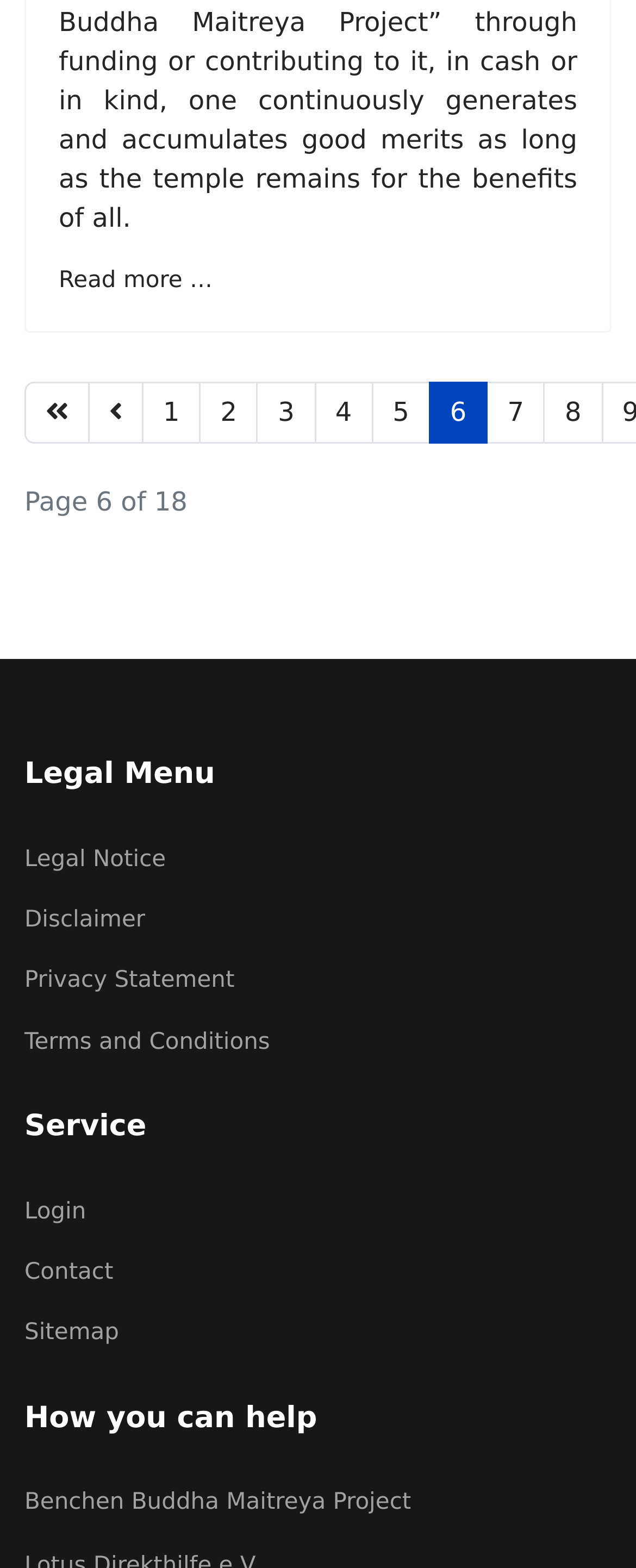Locate the bounding box coordinates of the area you need to click to fulfill this instruction: 'View page 7'. The coordinates must be in the form of four float numbers ranging from 0 to 1: [left, top, right, bottom].

[0.764, 0.243, 0.857, 0.283]